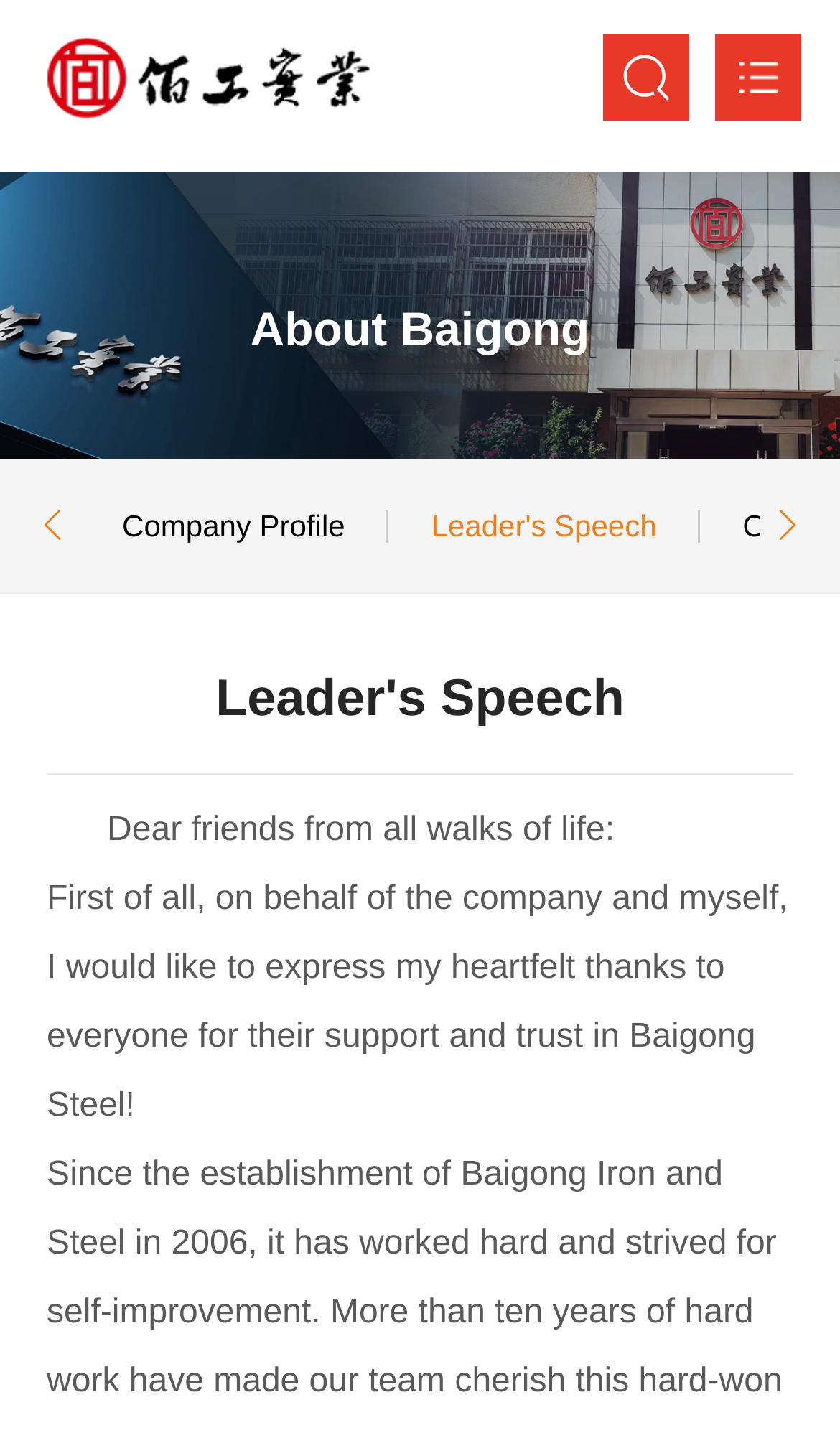Determine the bounding box coordinates for the HTML element described here: "Contact".

[0.05, 0.6, 0.95, 0.669]